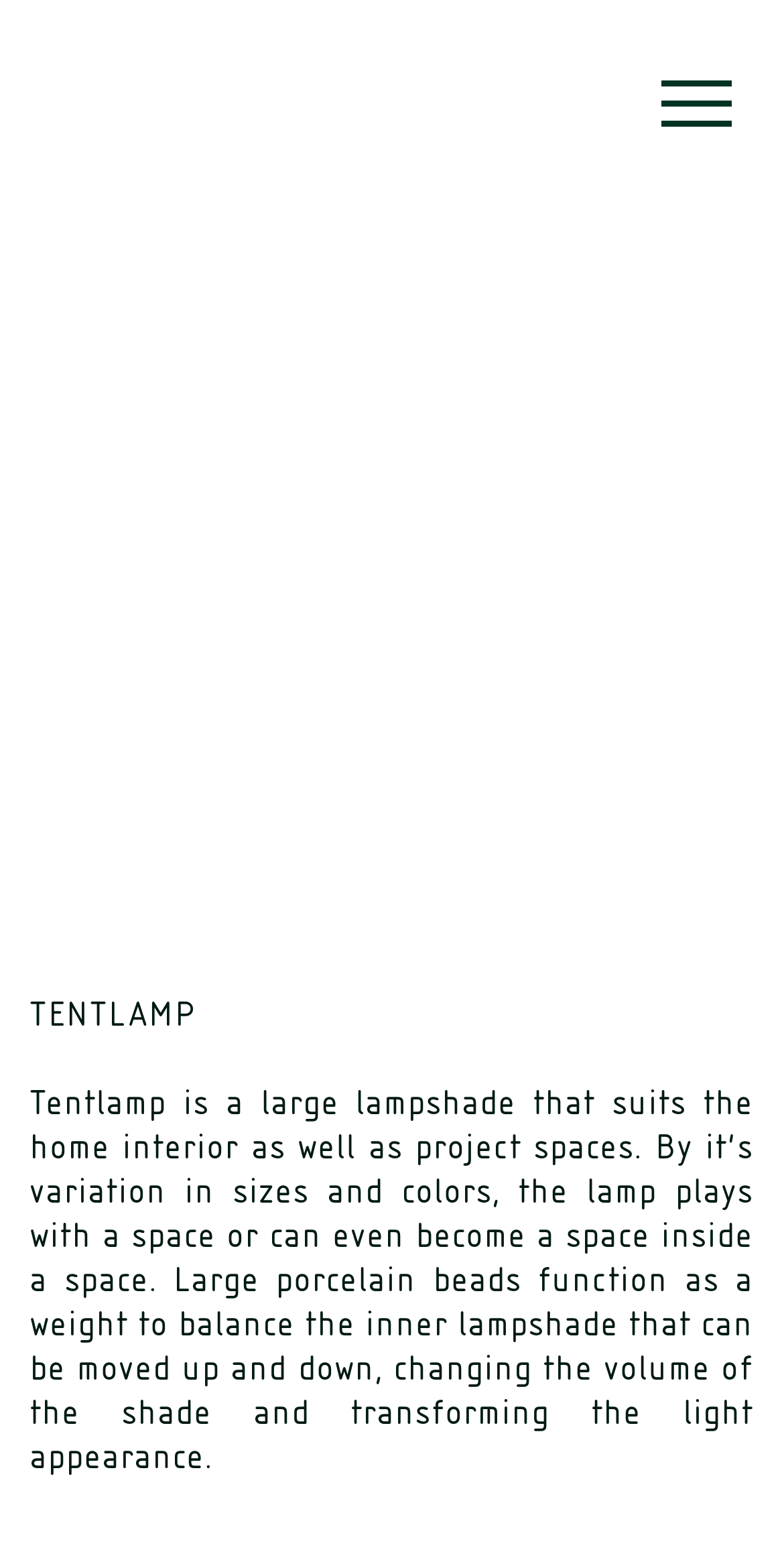Answer this question in one word or a short phrase: What is the text above the Haave button?

TENTLAMP